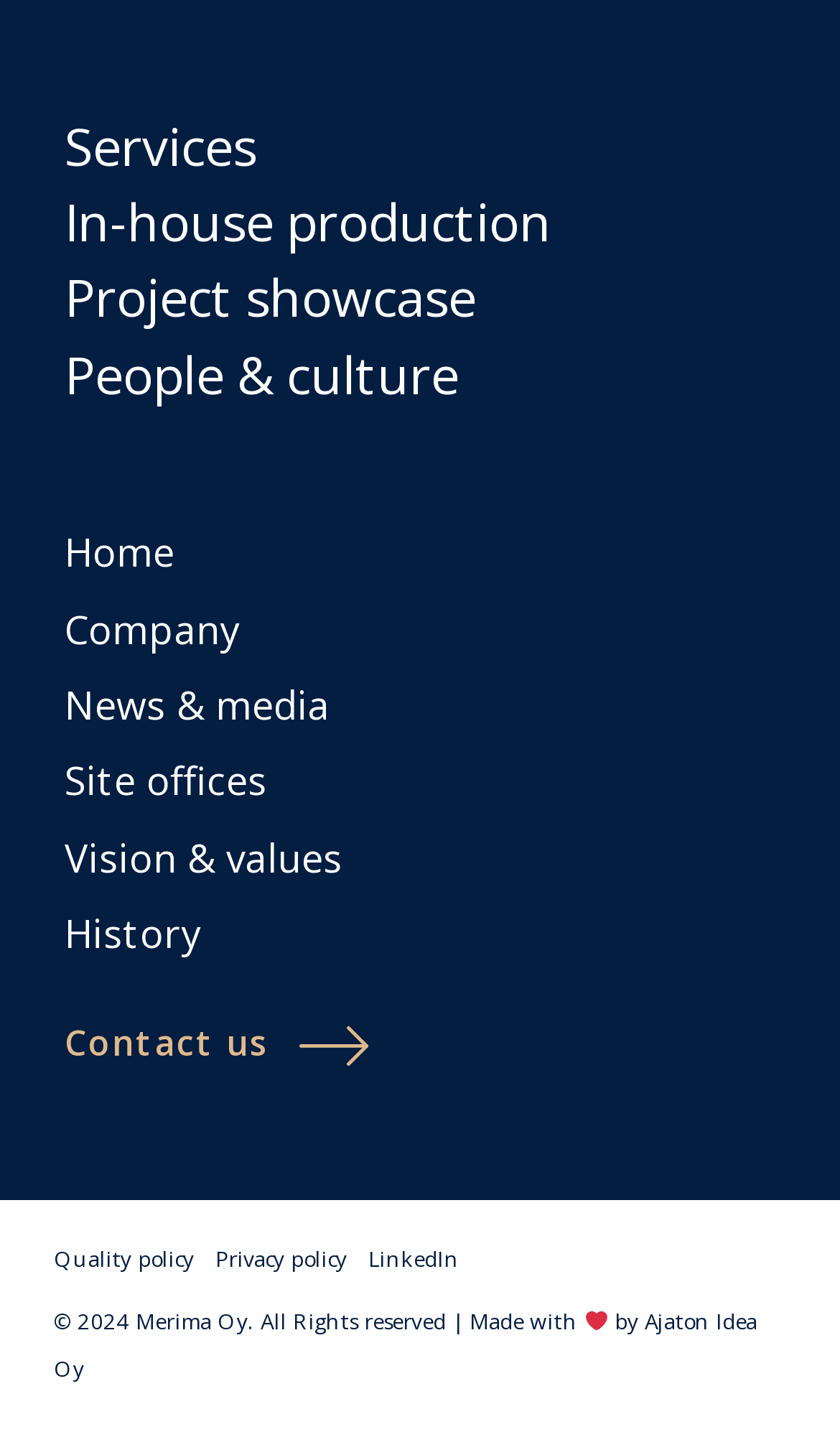What is the company name mentioned in the copyright text?
Answer briefly with a single word or phrase based on the image.

Merima Oy